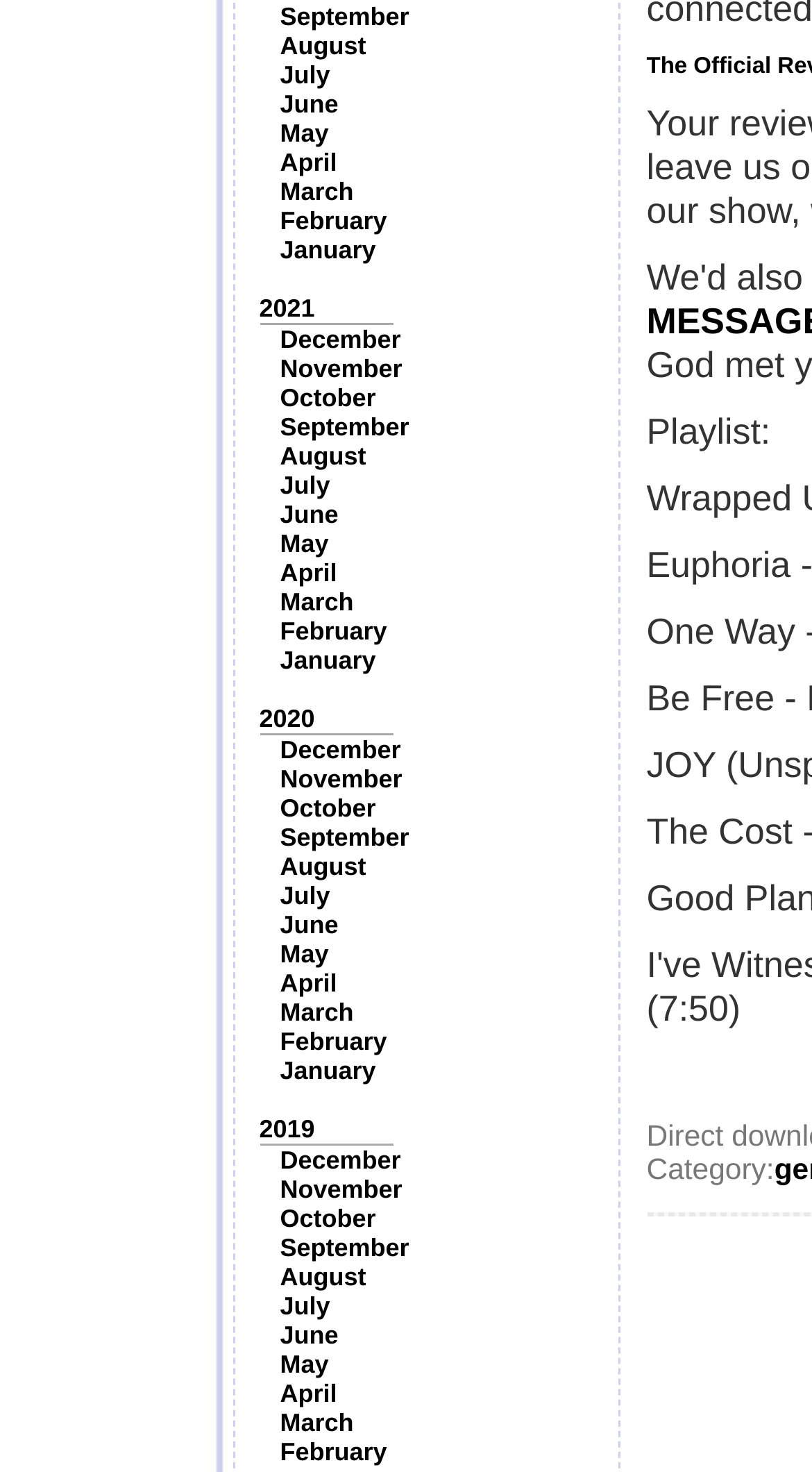Determine the bounding box coordinates of the clickable area required to perform the following instruction: "Click on September". The coordinates should be represented as four float numbers between 0 and 1: [left, top, right, bottom].

[0.345, 0.001, 0.504, 0.021]